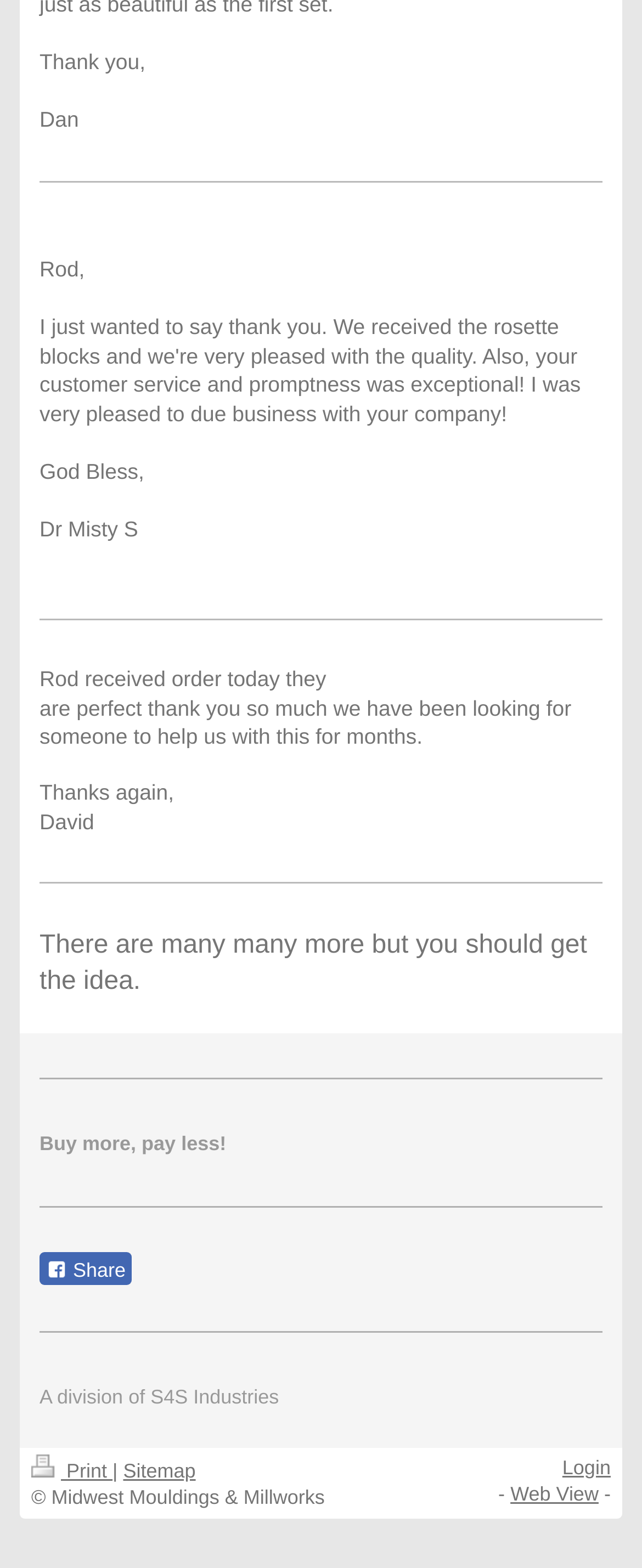Identify the bounding box for the described UI element: "Share".

[0.062, 0.798, 0.206, 0.82]